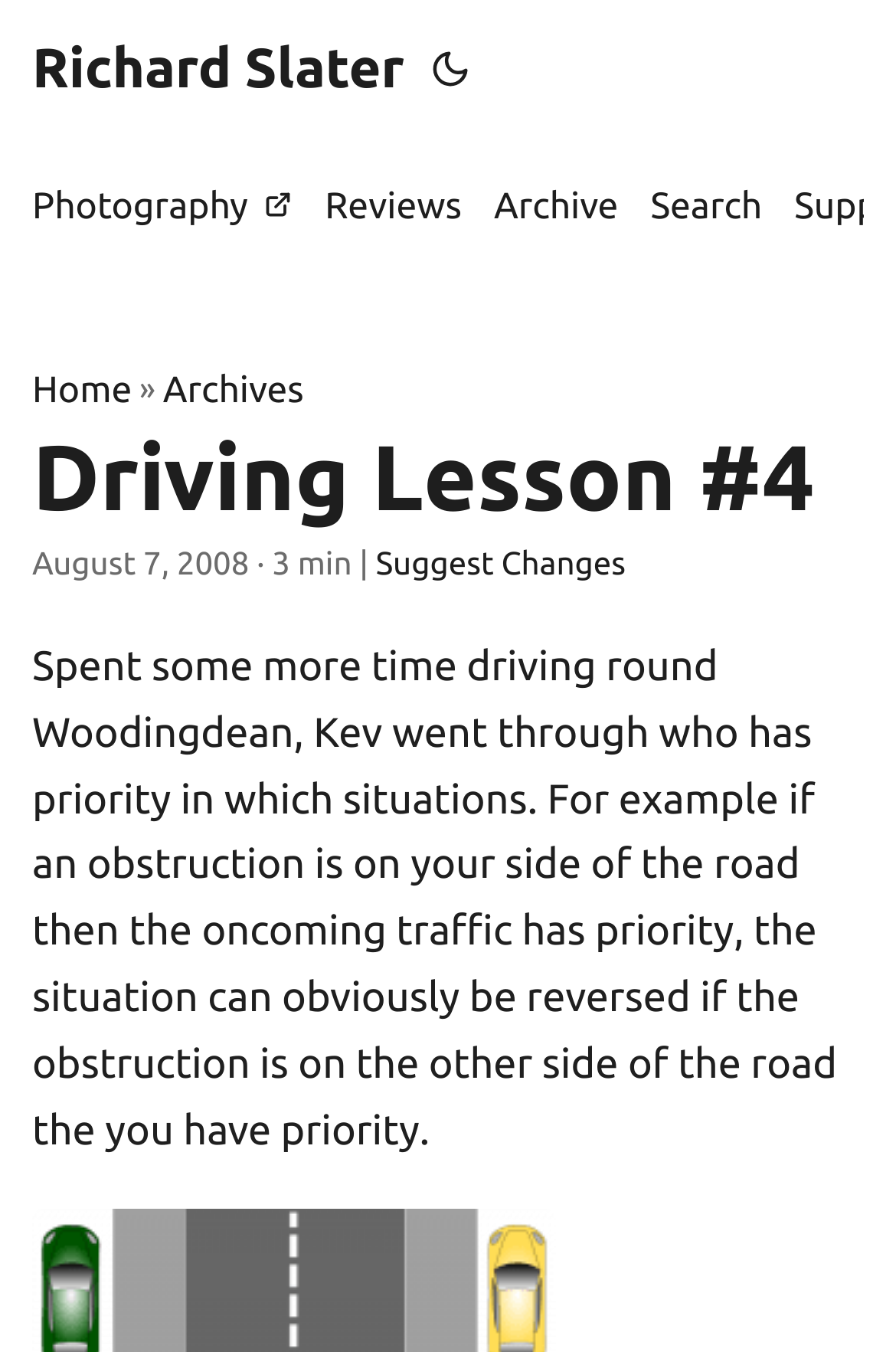Please provide a one-word or phrase answer to the question: 
What is the author of this webpage?

Richard Slater